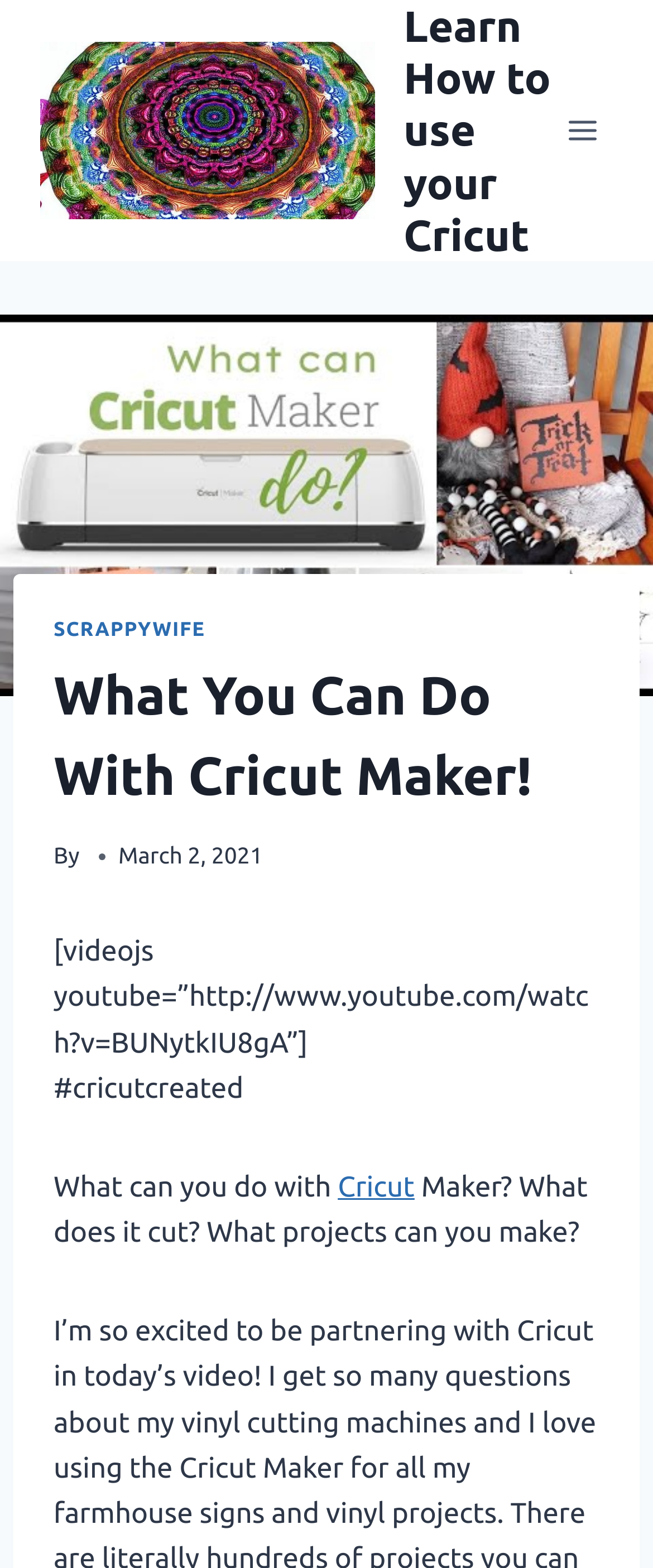Give a one-word or phrase response to the following question: What is the hashtag associated with the article?

#cricutcreated